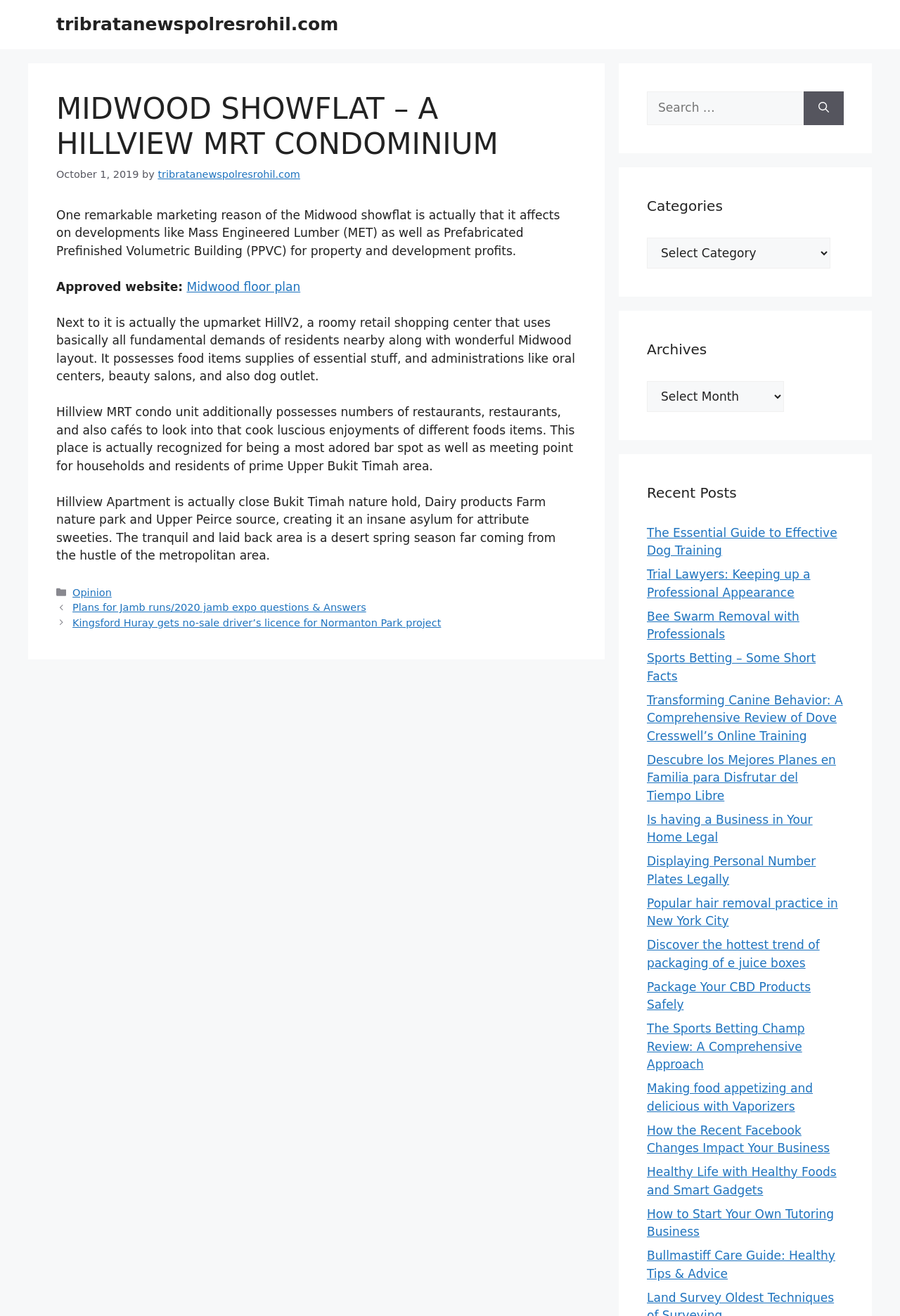Please find the bounding box coordinates of the element that you should click to achieve the following instruction: "Click on Archives". The coordinates should be presented as four float numbers between 0 and 1: [left, top, right, bottom].

[0.719, 0.289, 0.871, 0.313]